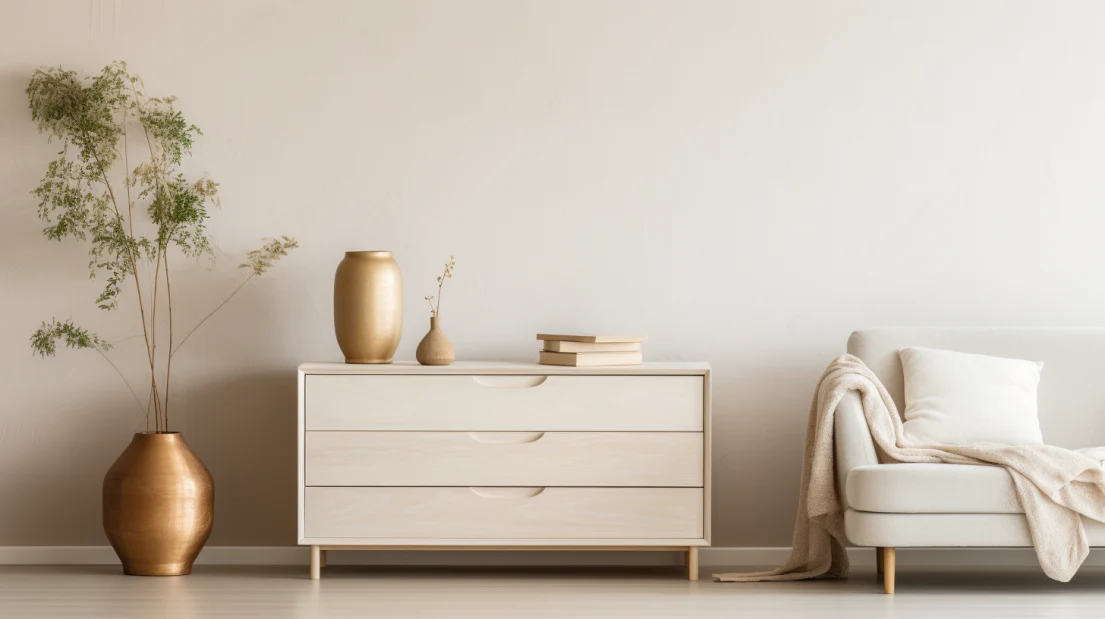Detail everything you observe in the image.

This serene image showcases a stylish and minimalist interior setting centered around a light-colored wooden dresser with three smooth drawers. The dresser serves as a functional yet elegant piece of furniture, harmonizing seamlessly with the soft hues of the light walls. 

To the left of the dresser, a beautifully shaped metallic vase adds a touch of sophistication, accompanied by a delicate arrangement of dried flowers. Beside it, a larger round pot contrasts in shape and texture, providing an organic element to the decor. 

On top of the dresser, a few stacked books sit neatly, suggesting a love for reading and a well-organized living space. A cozy beige throw drapes loosely over an adjacent modern couch, inviting relaxation. 

This image reflects a cohesive design approach, ideal for those looking to create a warm and inviting bedroom ambiance. The arrangement exemplifies how thoughtful furniture placement and decor choices can enhance both functionality and aesthetic appeal in bedroom spaces.